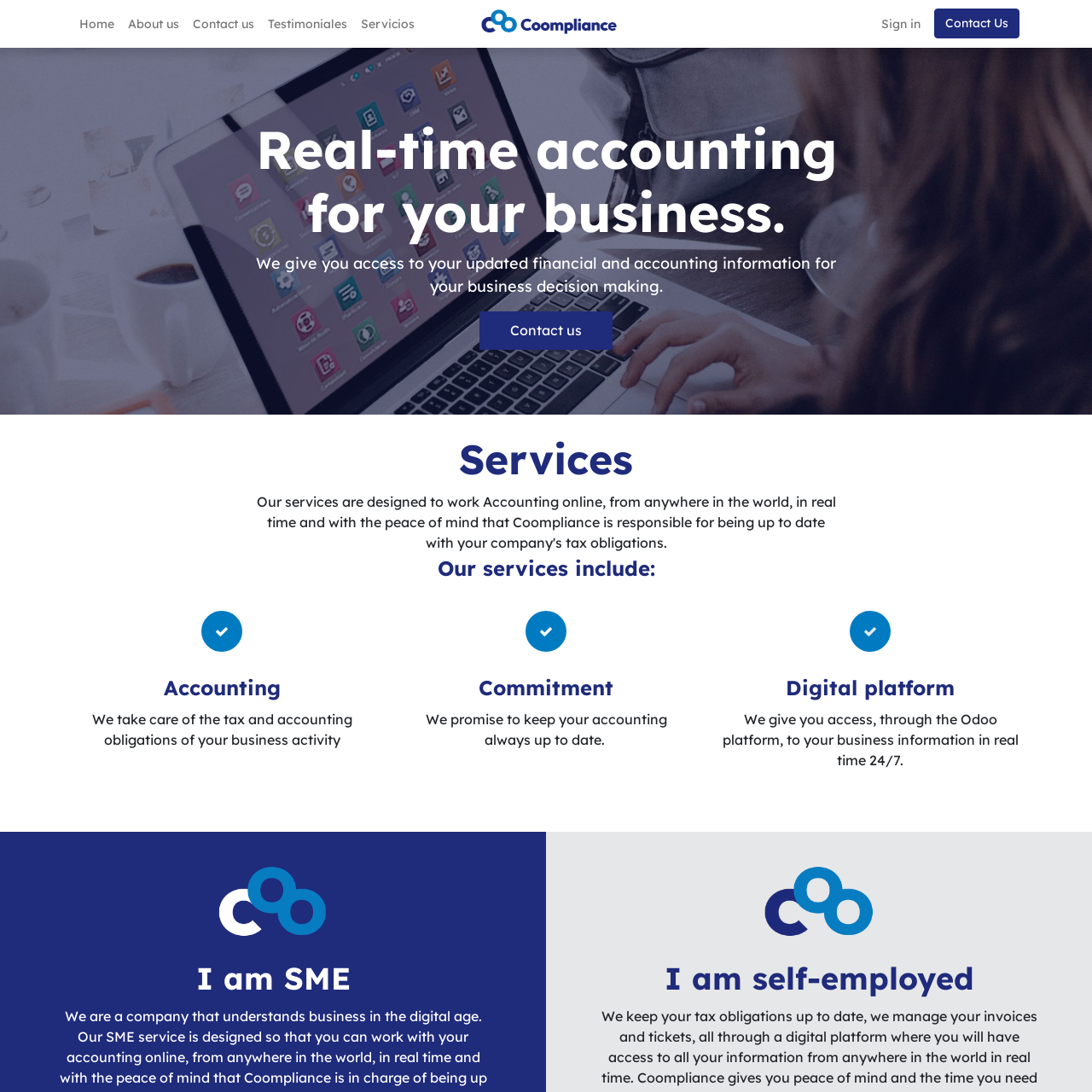Find the bounding box coordinates for the area that should be clicked to accomplish the instruction: "Go to the home page".

[0.066, 0.007, 0.111, 0.036]